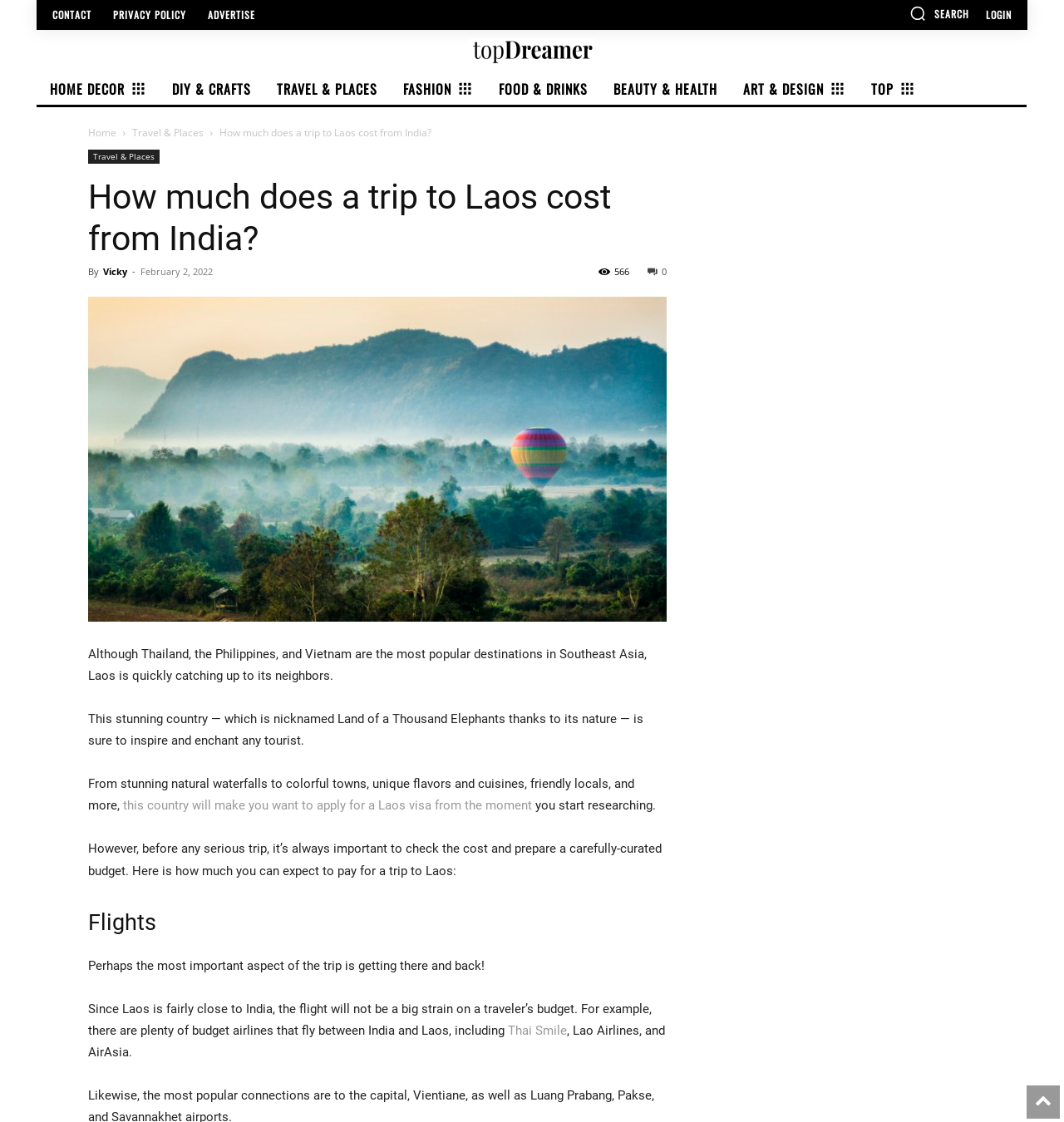Determine the bounding box coordinates of the clickable element to achieve the following action: 'Click on the 'LOGIN' button'. Provide the coordinates as four float values between 0 and 1, formatted as [left, top, right, bottom].

[0.927, 0.009, 0.951, 0.018]